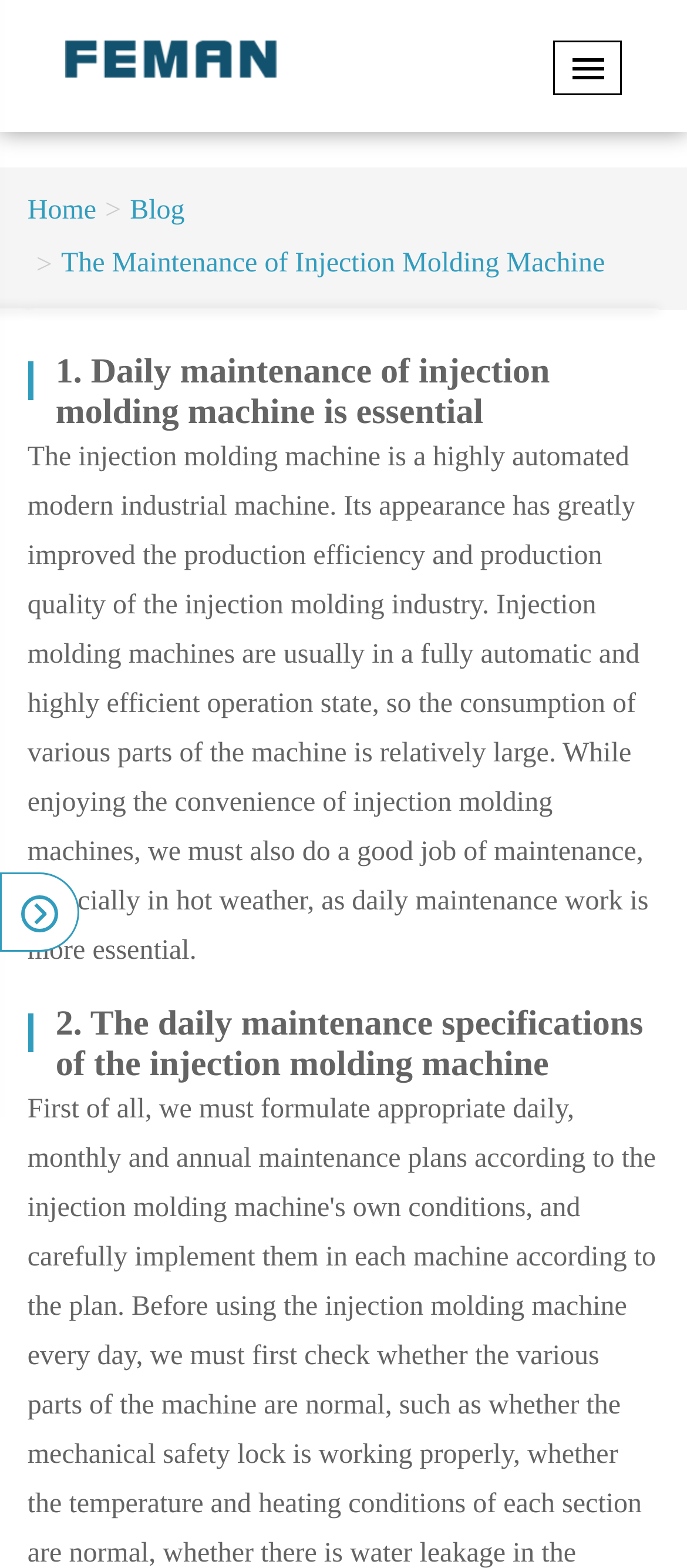How many sections are there in the article?
Please describe in detail the information shown in the image to answer the question.

The article can be divided into two sections based on the headings. The first section is '1. Daily maintenance of injection molding machine is essential' and the second section is '2. The daily maintenance specifications of the injection molding machine'.